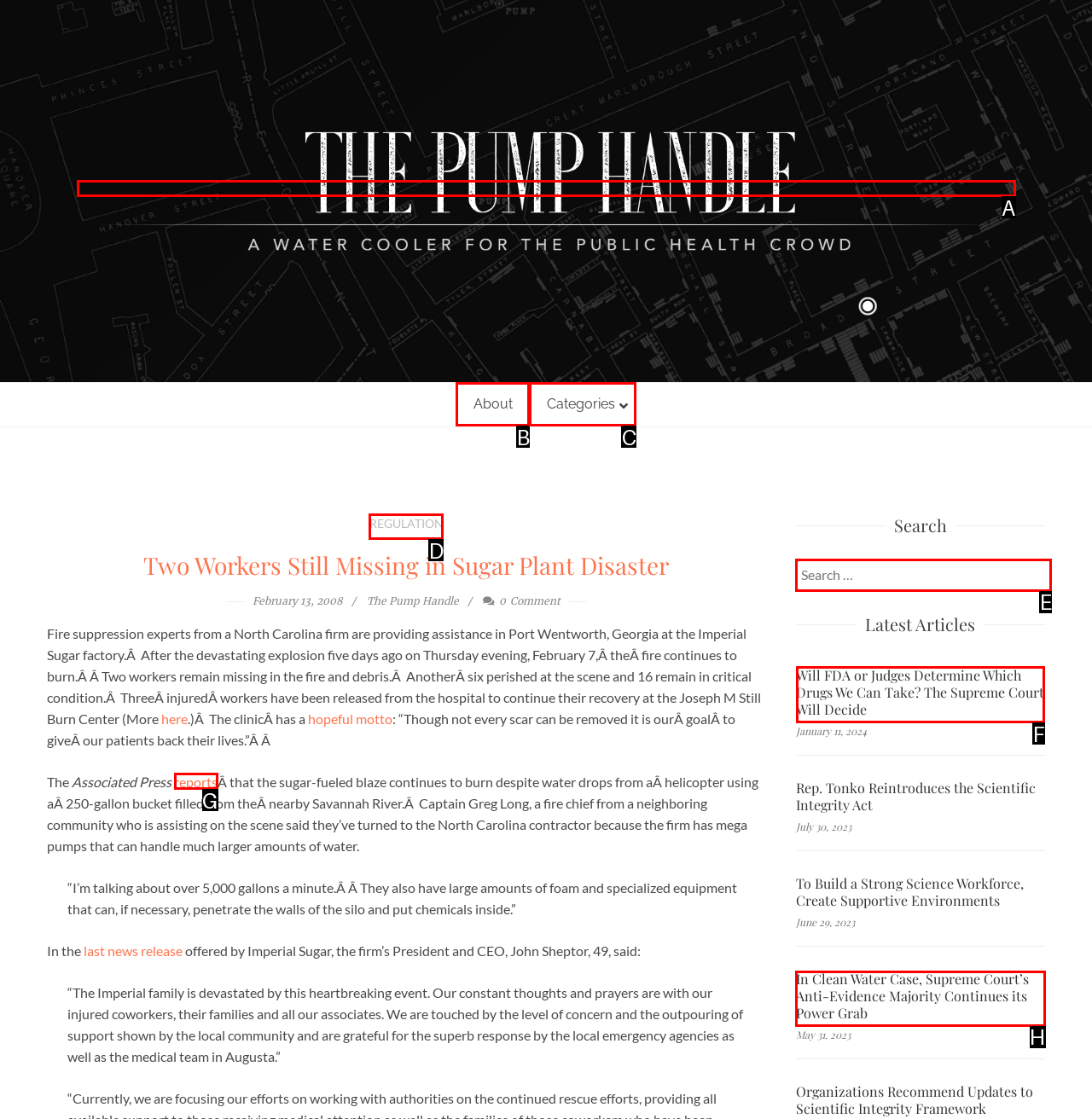Select the correct HTML element to complete the following task: Read the latest article 'Will FDA or Judges Determine Which Drugs We Can Take? The Supreme Court Will Decide'
Provide the letter of the choice directly from the given options.

F